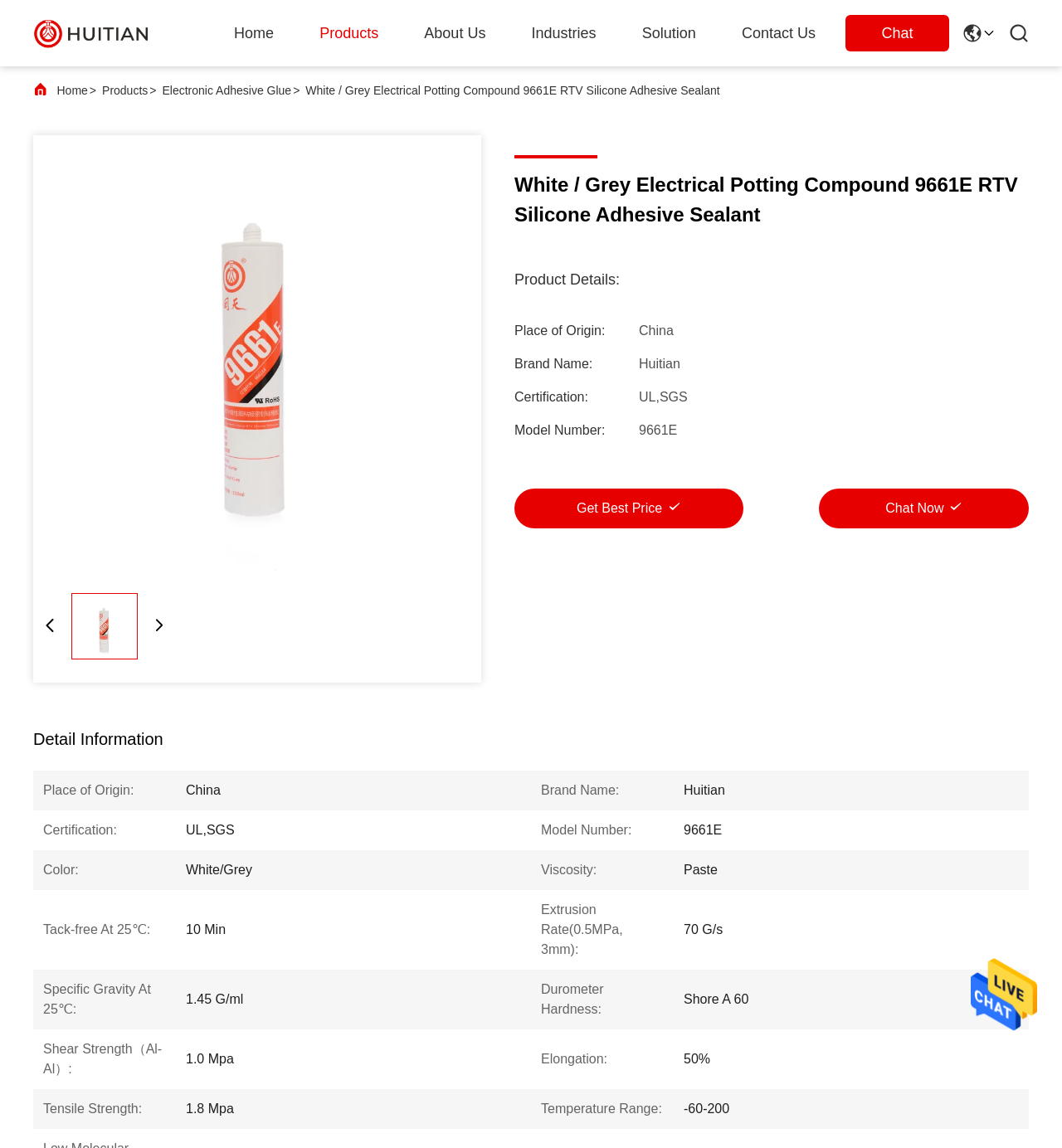Indicate the bounding box coordinates of the element that must be clicked to execute the instruction: "Click the 'Send Message' button". The coordinates should be given as four float numbers between 0 and 1, i.e., [left, top, right, bottom].

[0.914, 0.896, 0.977, 0.907]